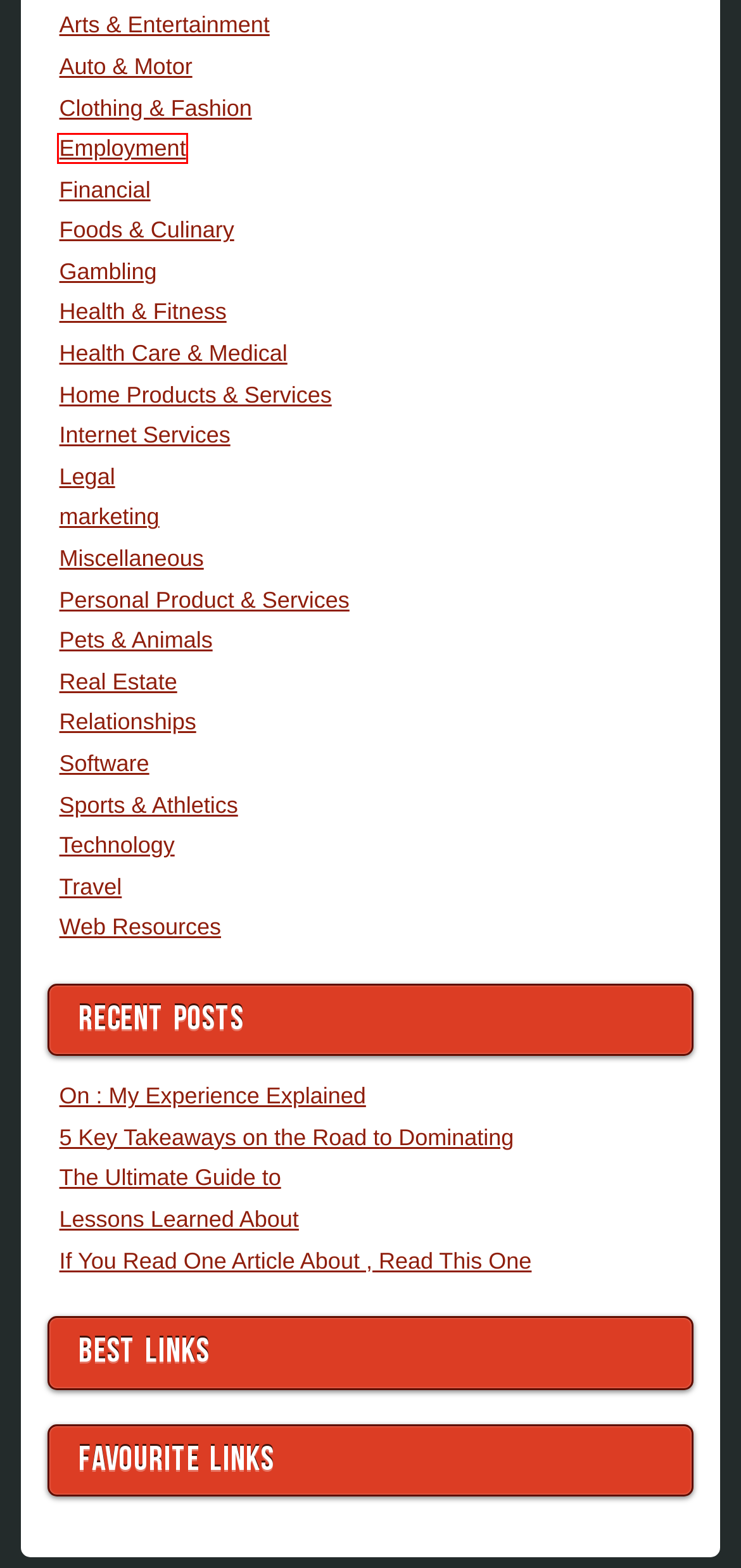Review the screenshot of a webpage that includes a red bounding box. Choose the most suitable webpage description that matches the new webpage after clicking the element within the red bounding box. Here are the candidates:
A. Auto & Motor | Best Internet Marketing Articles
B. Gambling | Best Internet Marketing Articles
C. Employment | Best Internet Marketing Articles
D. Foods & Culinary | Best Internet Marketing Articles
E. Sports & Athletics | Best Internet Marketing Articles
F. Travel | Best Internet Marketing Articles
G. The Ultimate Guide to | Best Internet Marketing Articles
H. Pets & Animals | Best Internet Marketing Articles

C